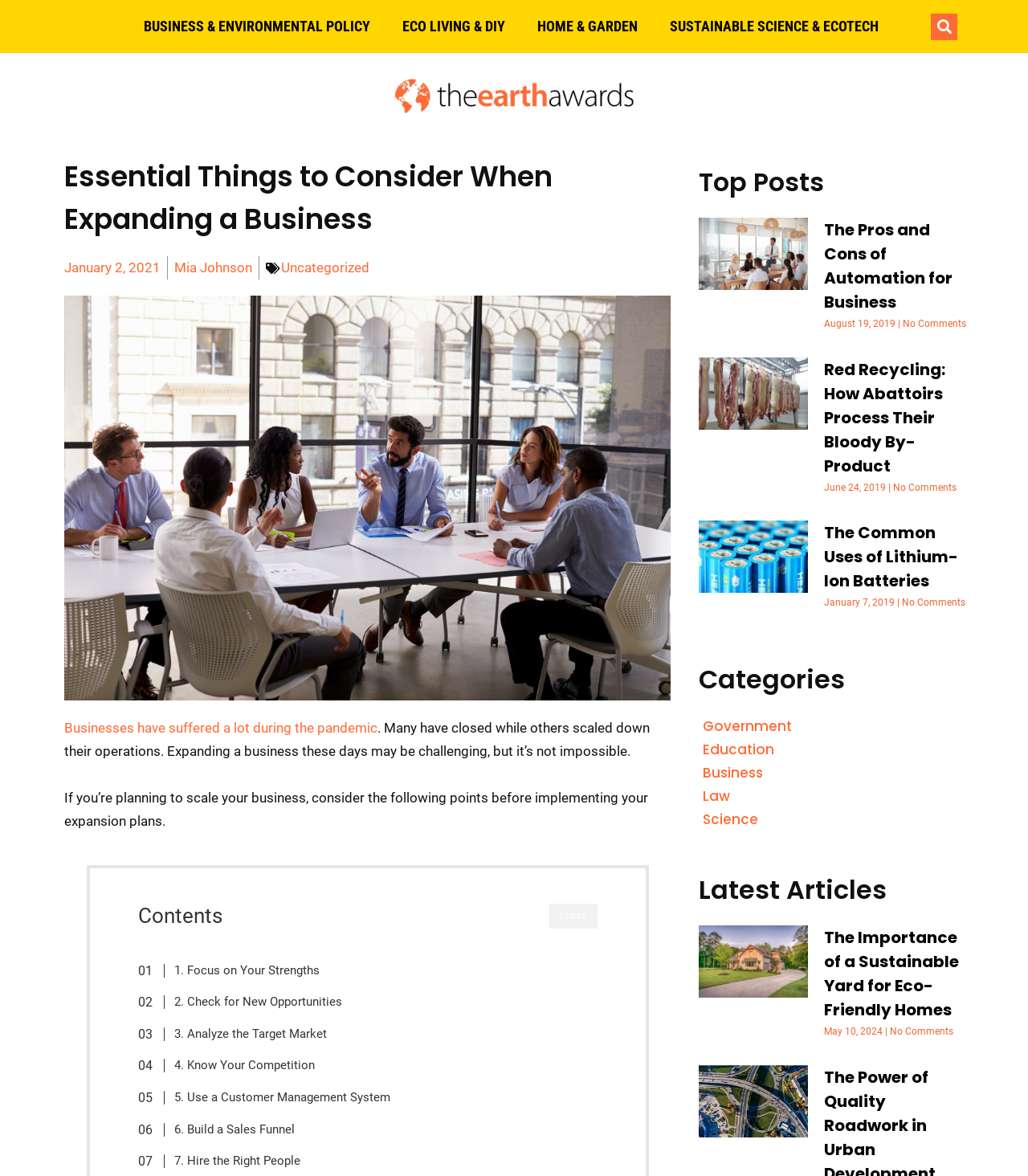Using the format (top-left x, top-left y, bottom-right x, bottom-right y), and given the element description, identify the bounding box coordinates within the screenshot: Eco Living & DIY

[0.376, 0.007, 0.507, 0.038]